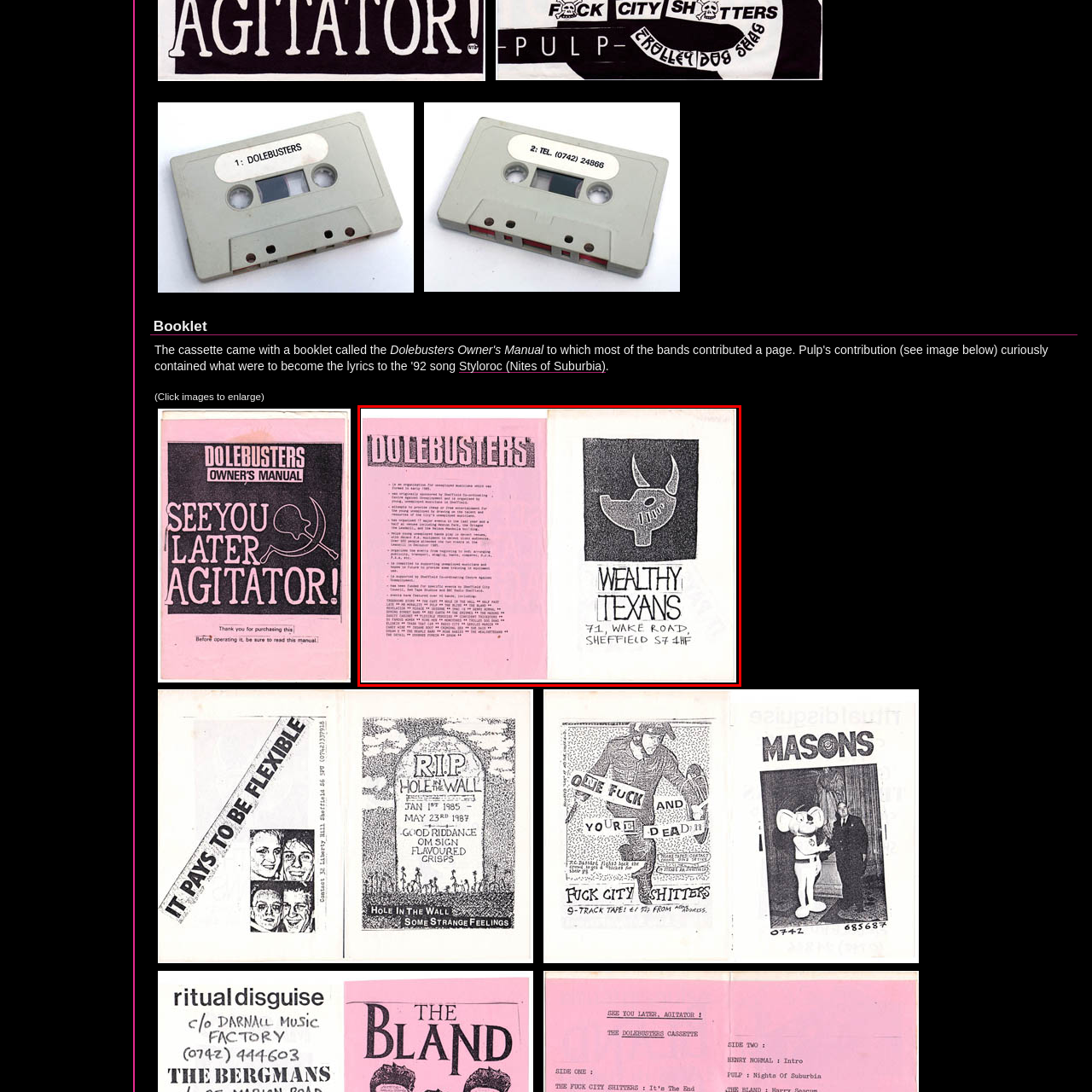Please look at the image within the red bounding box and provide a detailed answer to the following question based on the visual information: What is written below the emblematic drawing on the right side?

Below the emblematic drawing of a stylized animal head on the right side, the text 'WEALTHY TEXANS' is prominently featured, followed by an address.